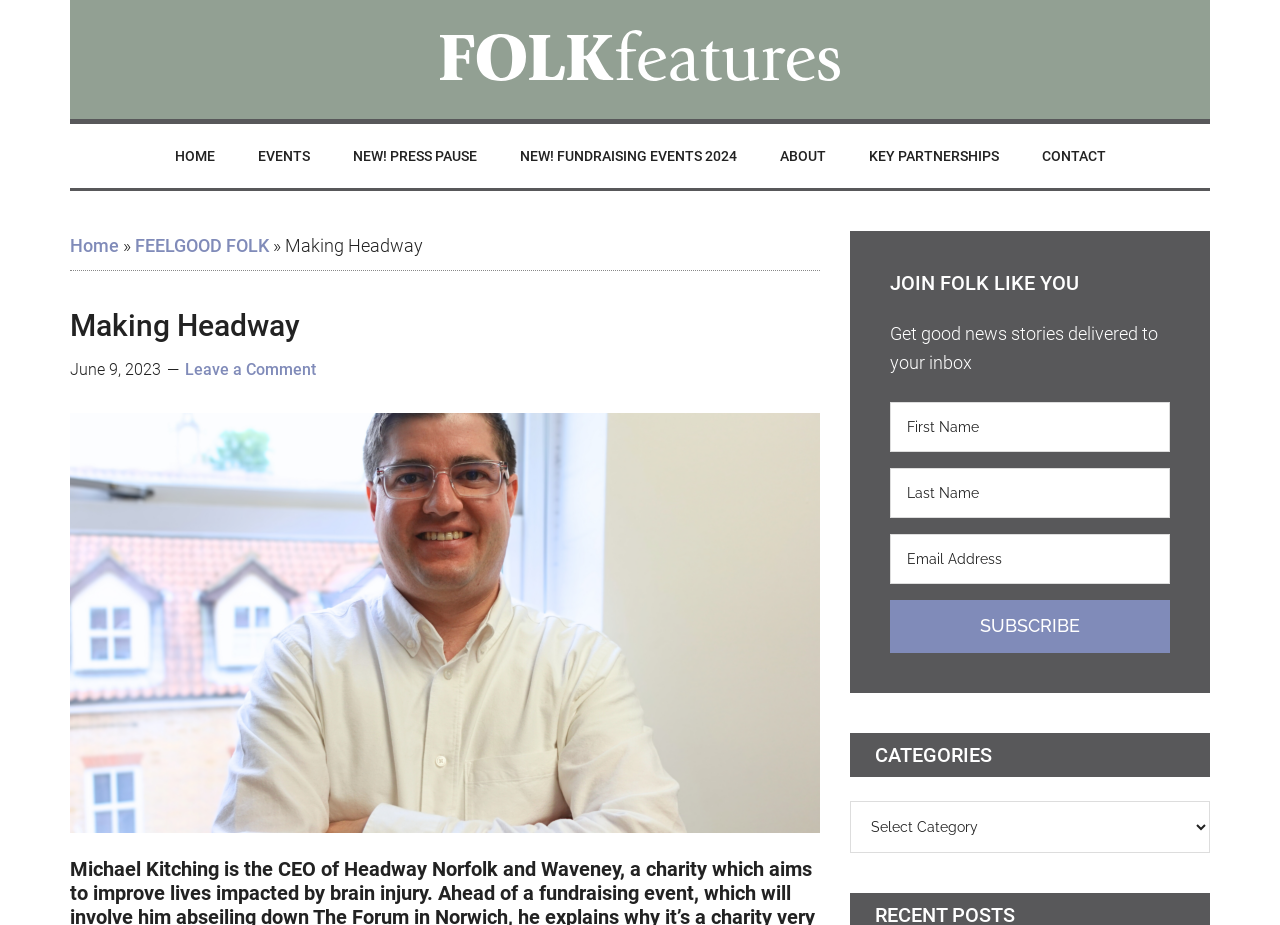Please identify the coordinates of the bounding box that should be clicked to fulfill this instruction: "Click the 'EVENTS' link".

[0.186, 0.134, 0.257, 0.203]